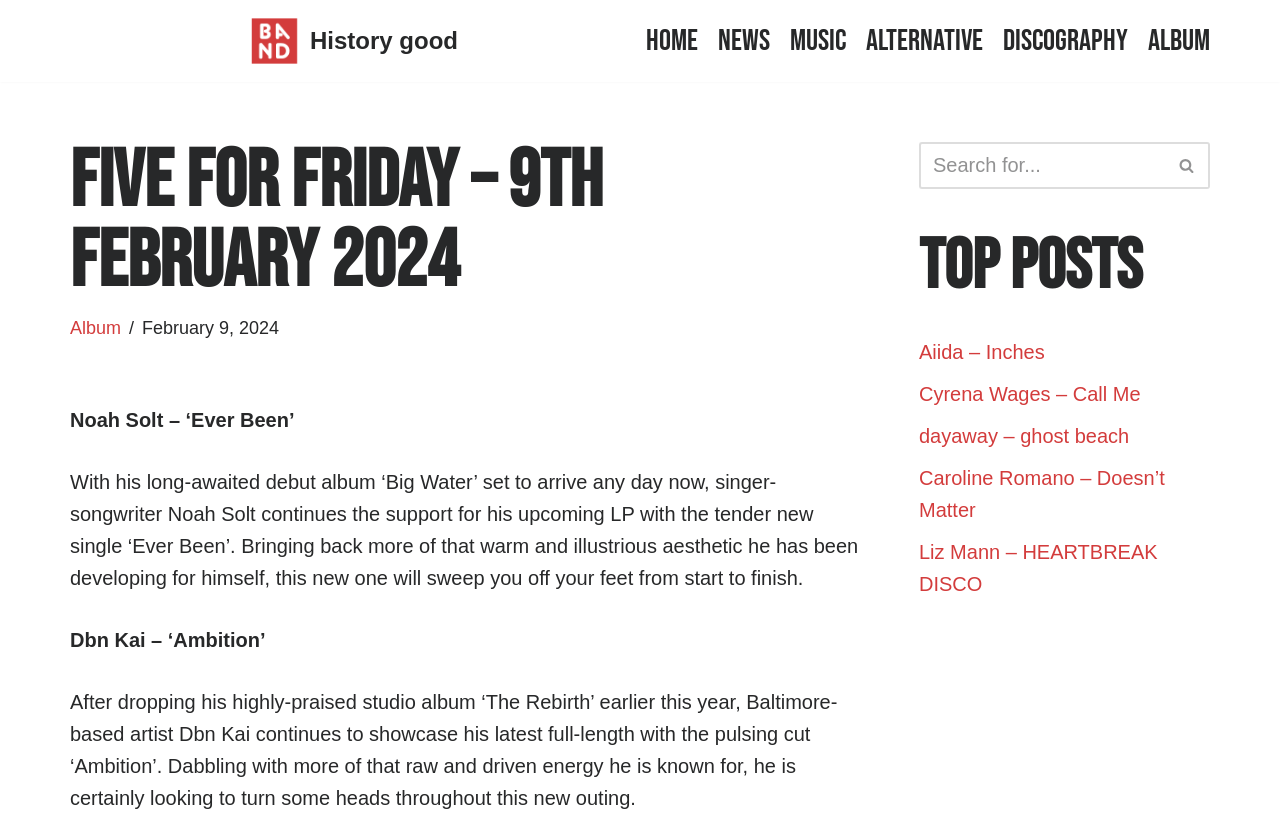Deliver a detailed narrative of the webpage's visual and textual elements.

The webpage is a blog post titled "Five For Friday – 9th February 2024 – History good". At the top, there is a link to "Skip to content" followed by a link to "History good". Below these links, there is a primary navigation menu with links to "Home", "News", "Music", "Alternative", "Discography", and "Album".

The main content of the page is divided into two sections. On the left, there is a heading "Five For Friday – 9th February 2024" followed by a link to "Album" and a timestamp "February 9, 2024". Below this, there are two articles with titles "Noah Solt – ‘Ever Been’" and "Dbn Kai – ‘Ambition’". Each article has a brief description of the music single and the artist.

On the right, there is a complementary section with a search bar at the top, allowing users to search for content on the website. Below the search bar, there is a heading "TOP Posts" followed by five links to popular posts, including "Aiida – Inches", "Cyrena Wages – Call Me", "dayaway – ghost beach", "Caroline Romano – Doesn’t Matter", and "Liz Mann – HEARTBREAK DISCO".